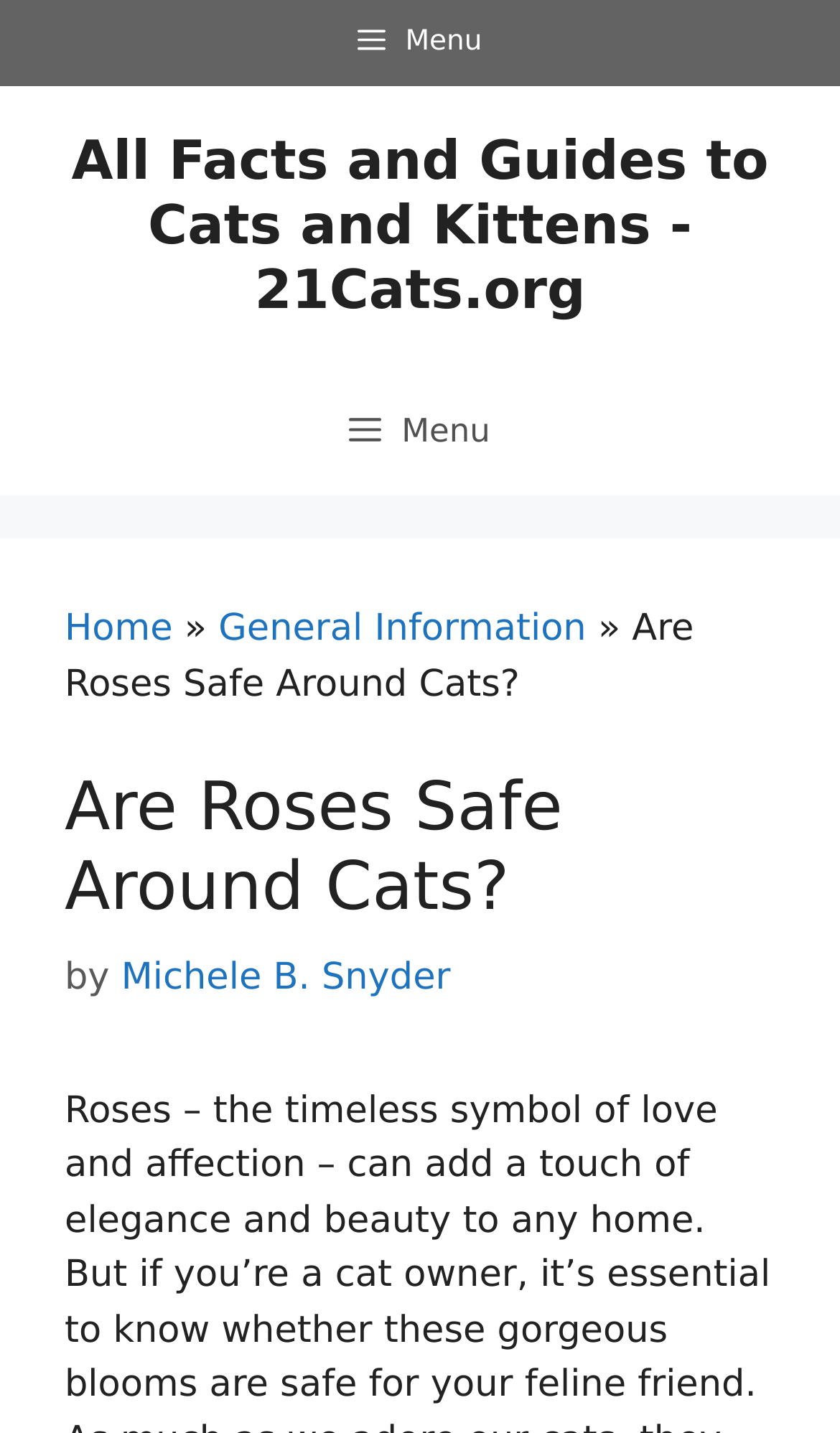What is the category of the current article?
Answer the question with a single word or phrase, referring to the image.

General Information